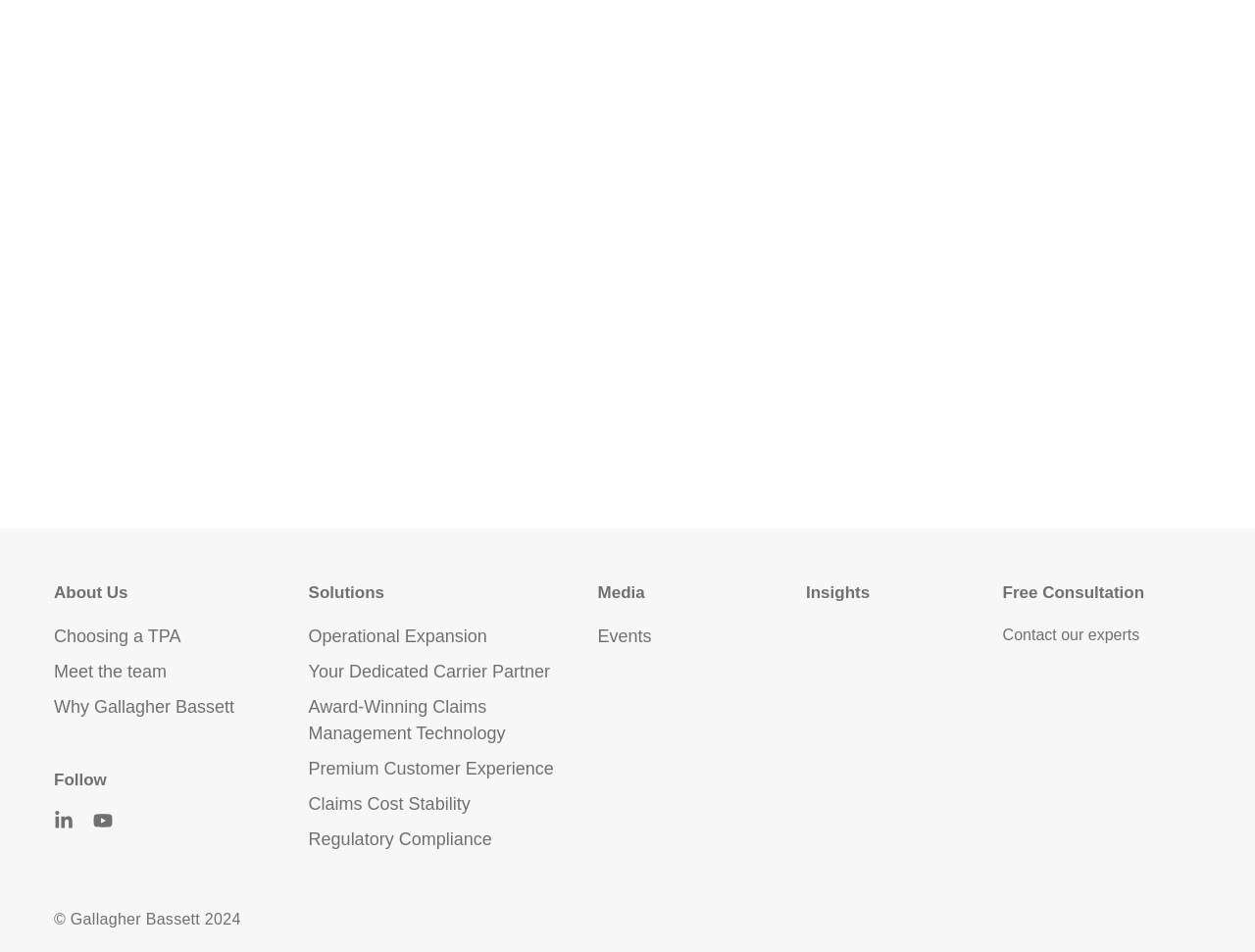Pinpoint the bounding box coordinates of the element to be clicked to execute the instruction: "Explore Solutions".

[0.246, 0.612, 0.468, 0.635]